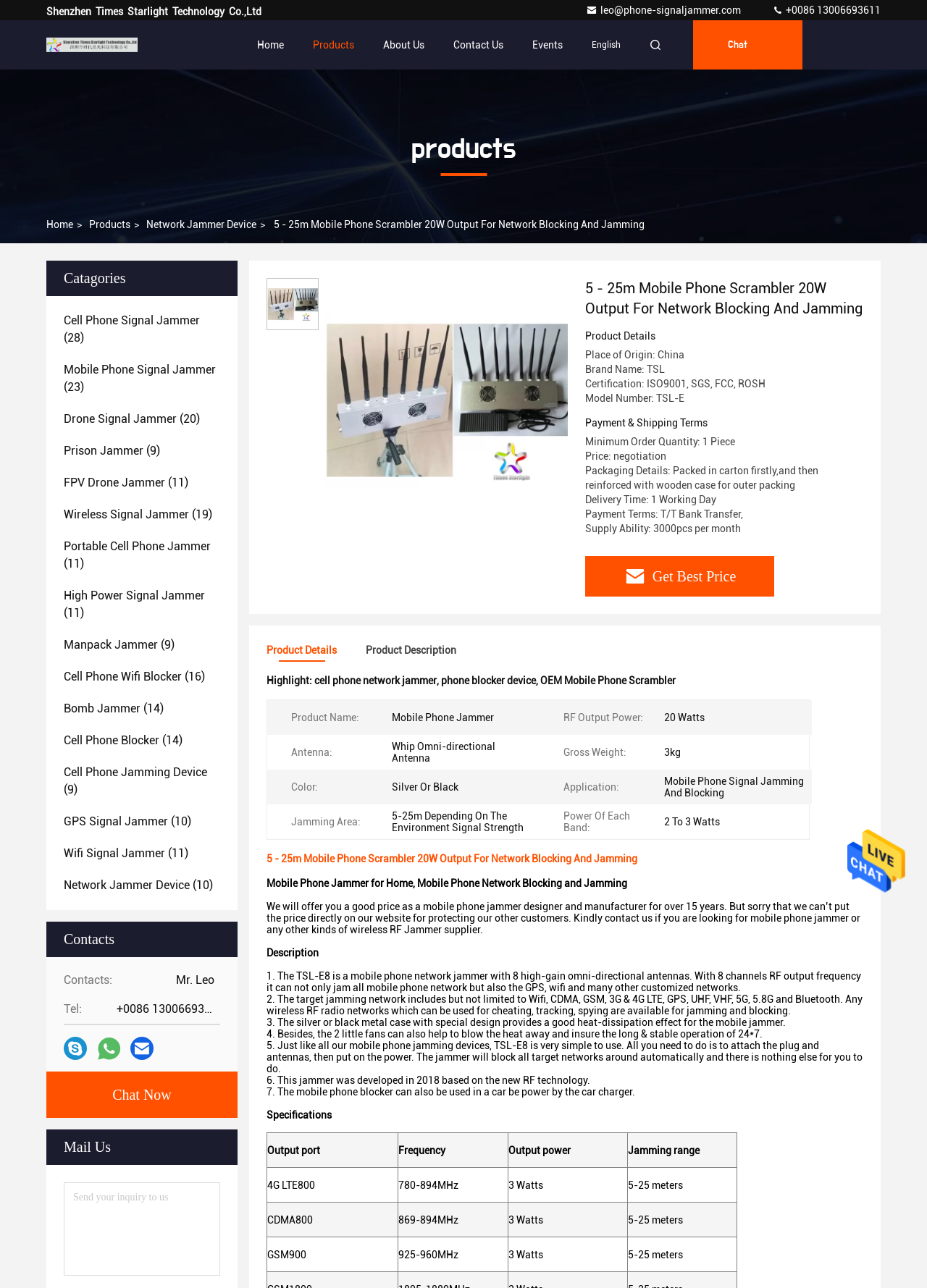Determine the coordinates of the bounding box for the clickable area needed to execute this instruction: "Click Home".

[0.277, 0.016, 0.306, 0.054]